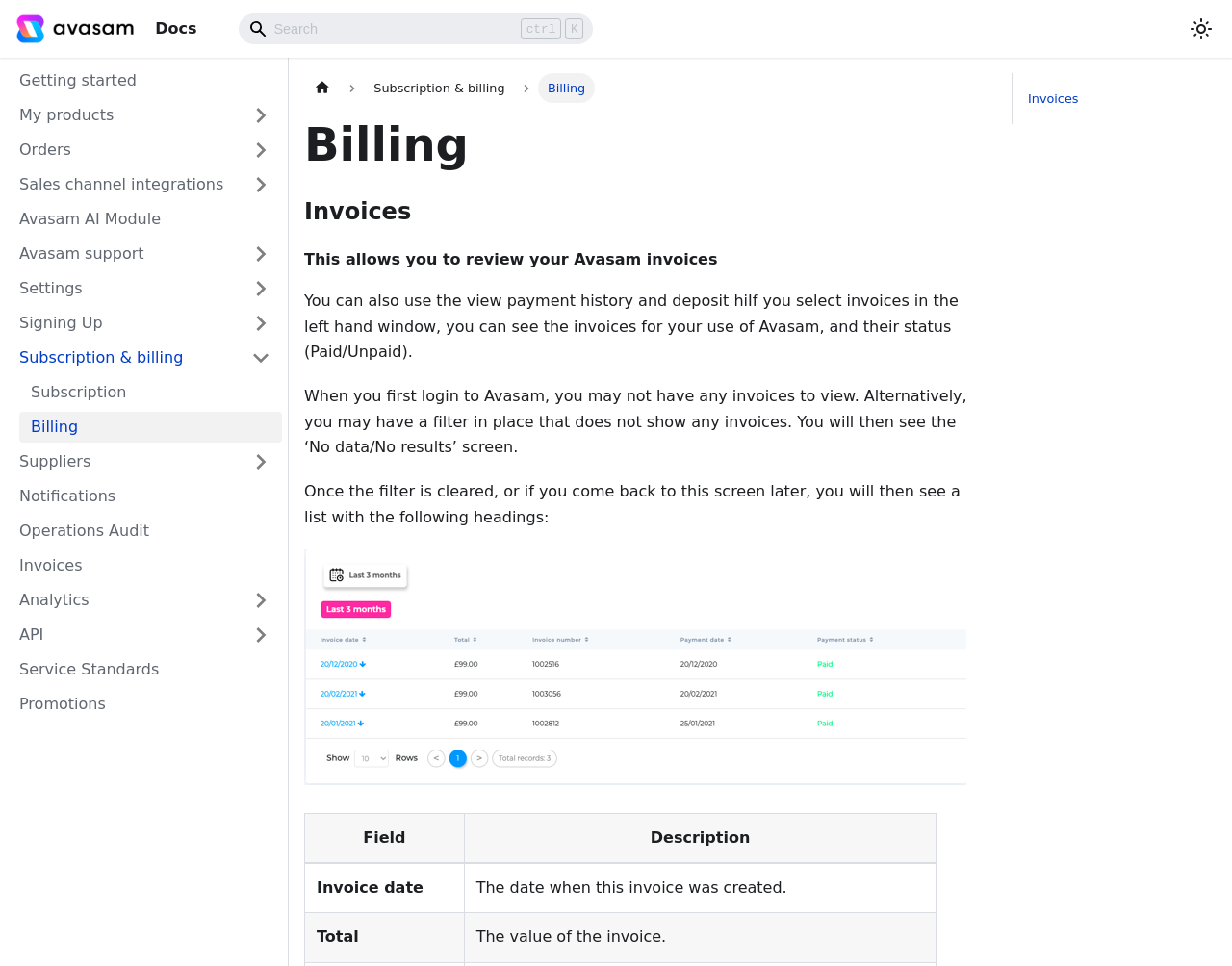Please specify the bounding box coordinates of the clickable region to carry out the following instruction: "Switch between dark and light mode". The coordinates should be four float numbers between 0 and 1, in the format [left, top, right, bottom].

[0.962, 0.014, 0.988, 0.046]